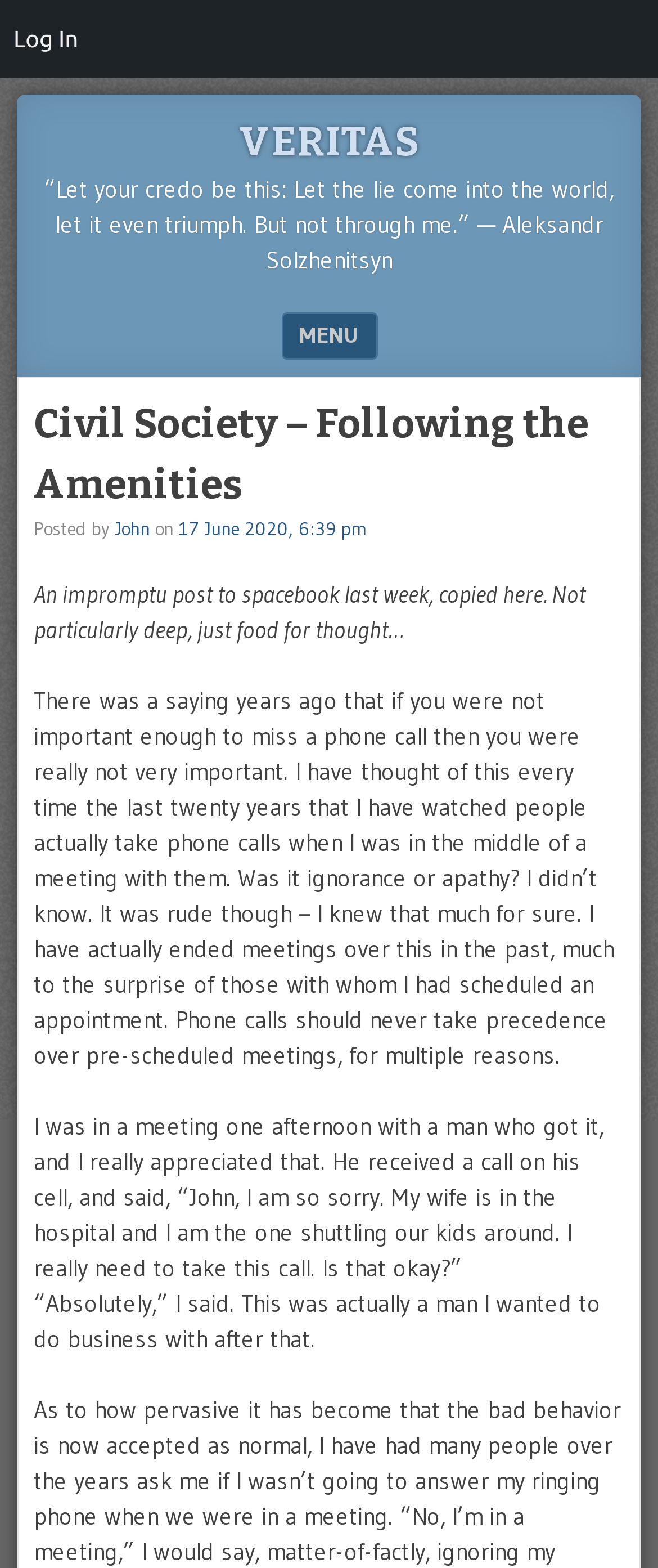Please answer the following question using a single word or phrase: 
What is the name of the person mentioned in the hospital?

The author's wife